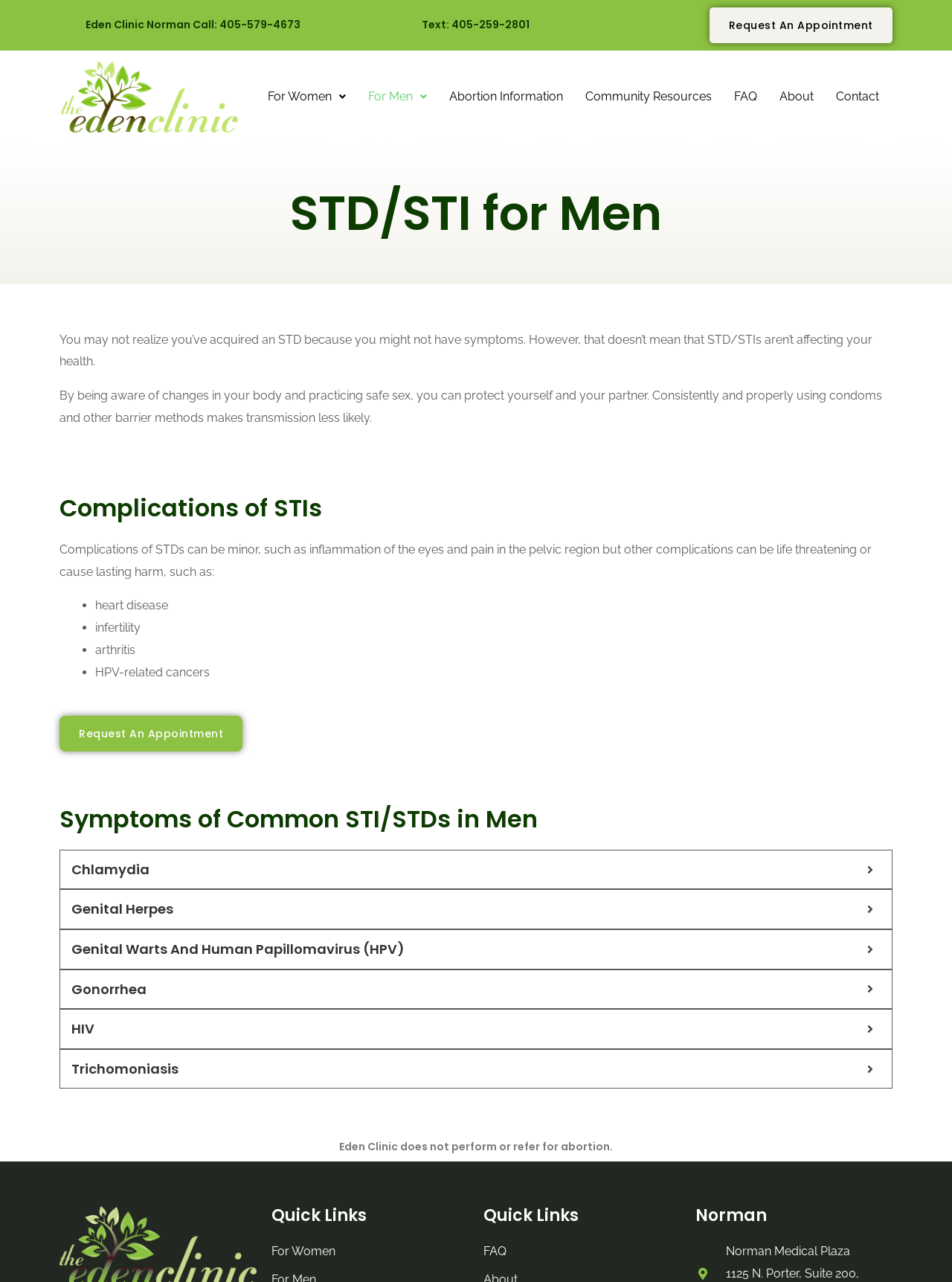Using the provided element description "FAQ", determine the bounding box coordinates of the UI element.

[0.508, 0.968, 0.715, 0.985]